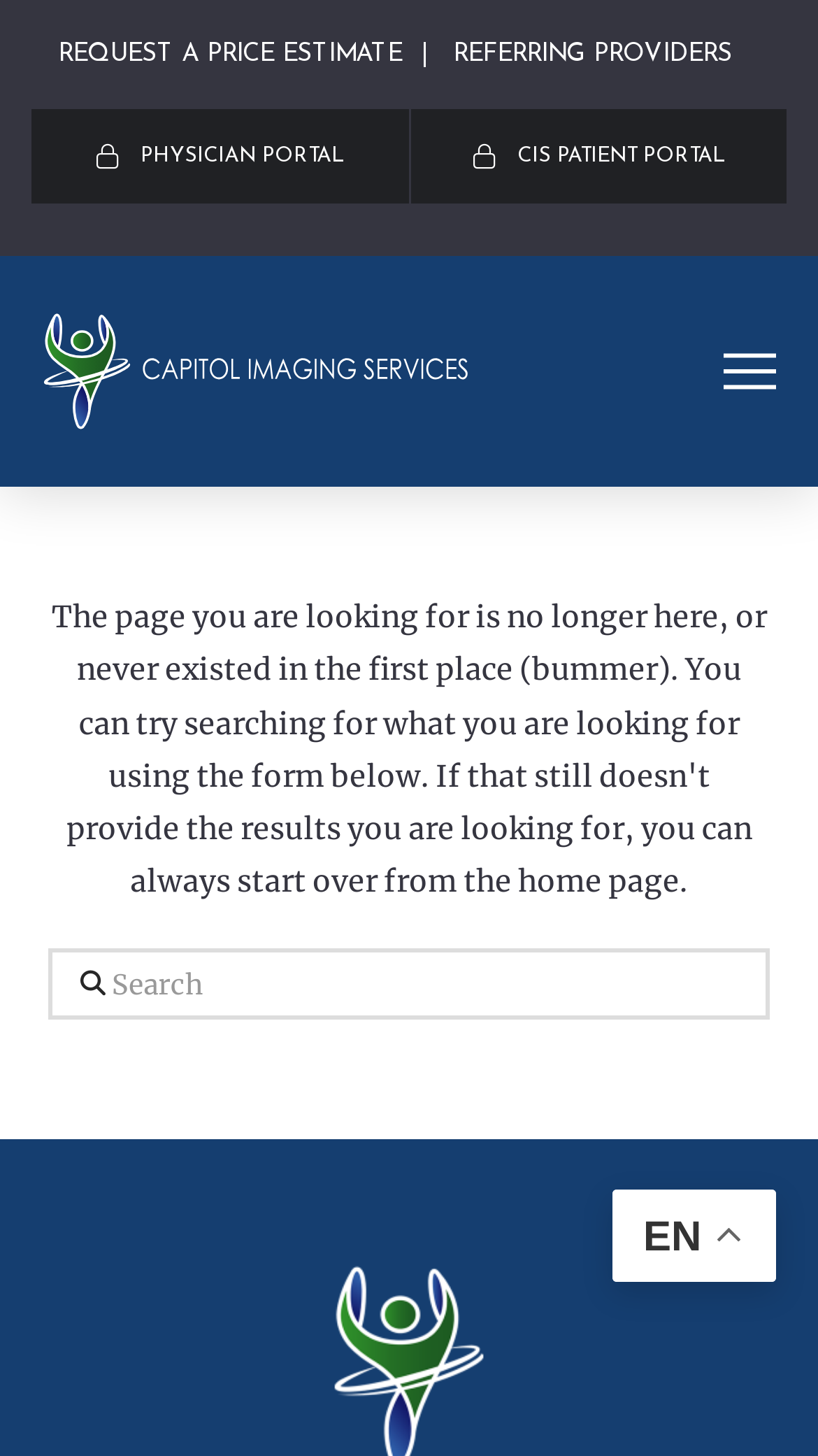Based on the element description: "cis patient portal", identify the bounding box coordinates for this UI element. The coordinates must be four float numbers between 0 and 1, listed as [left, top, right, bottom].

[0.5, 0.075, 0.962, 0.14]